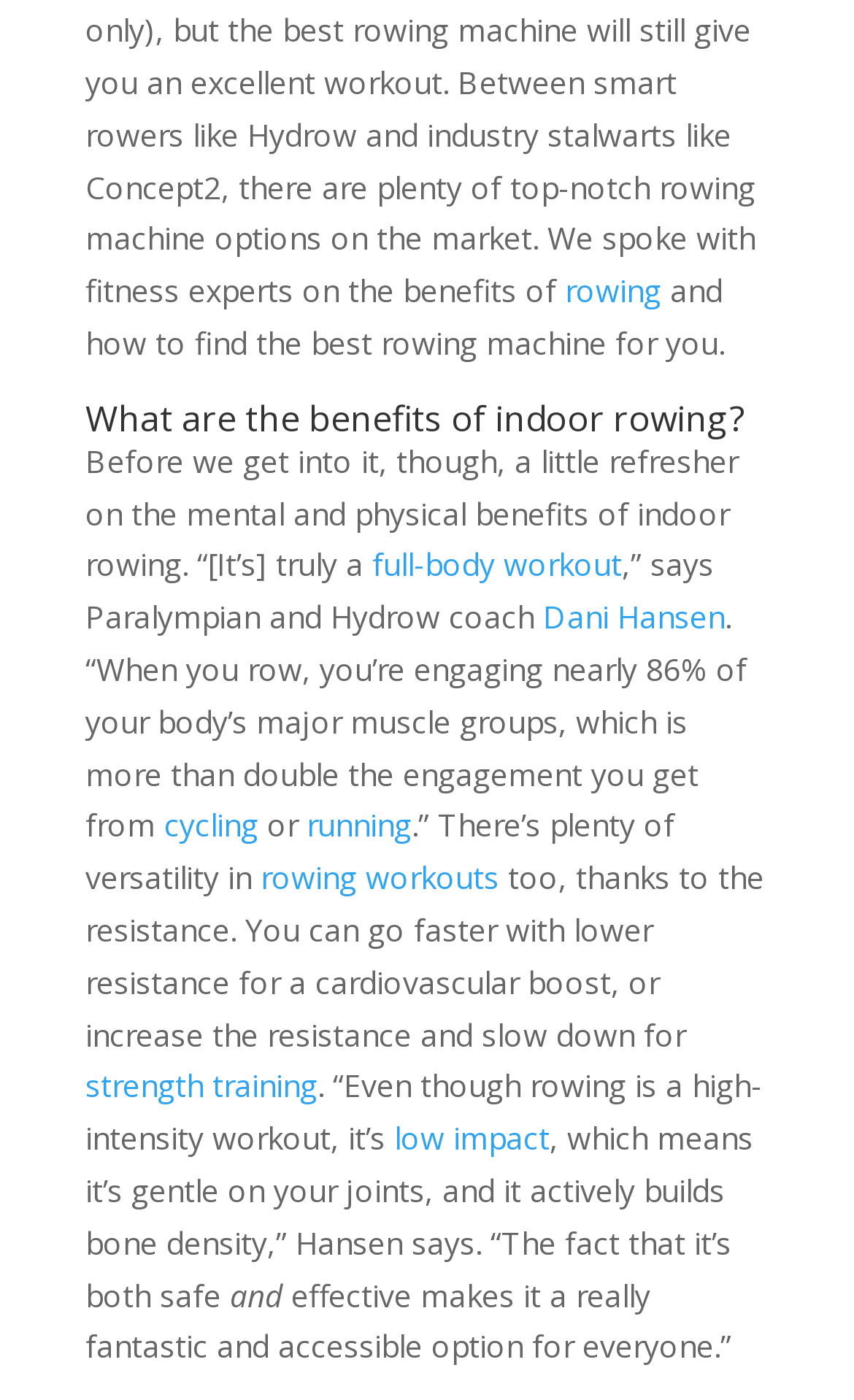Please use the details from the image to answer the following question comprehensively:
What percentage of the body's major muscle groups does rowing engage?

The webpage states that rowing engages nearly 86% of the body's major muscle groups, which is more than double the engagement from cycling or running, making it a comprehensive full-body workout.